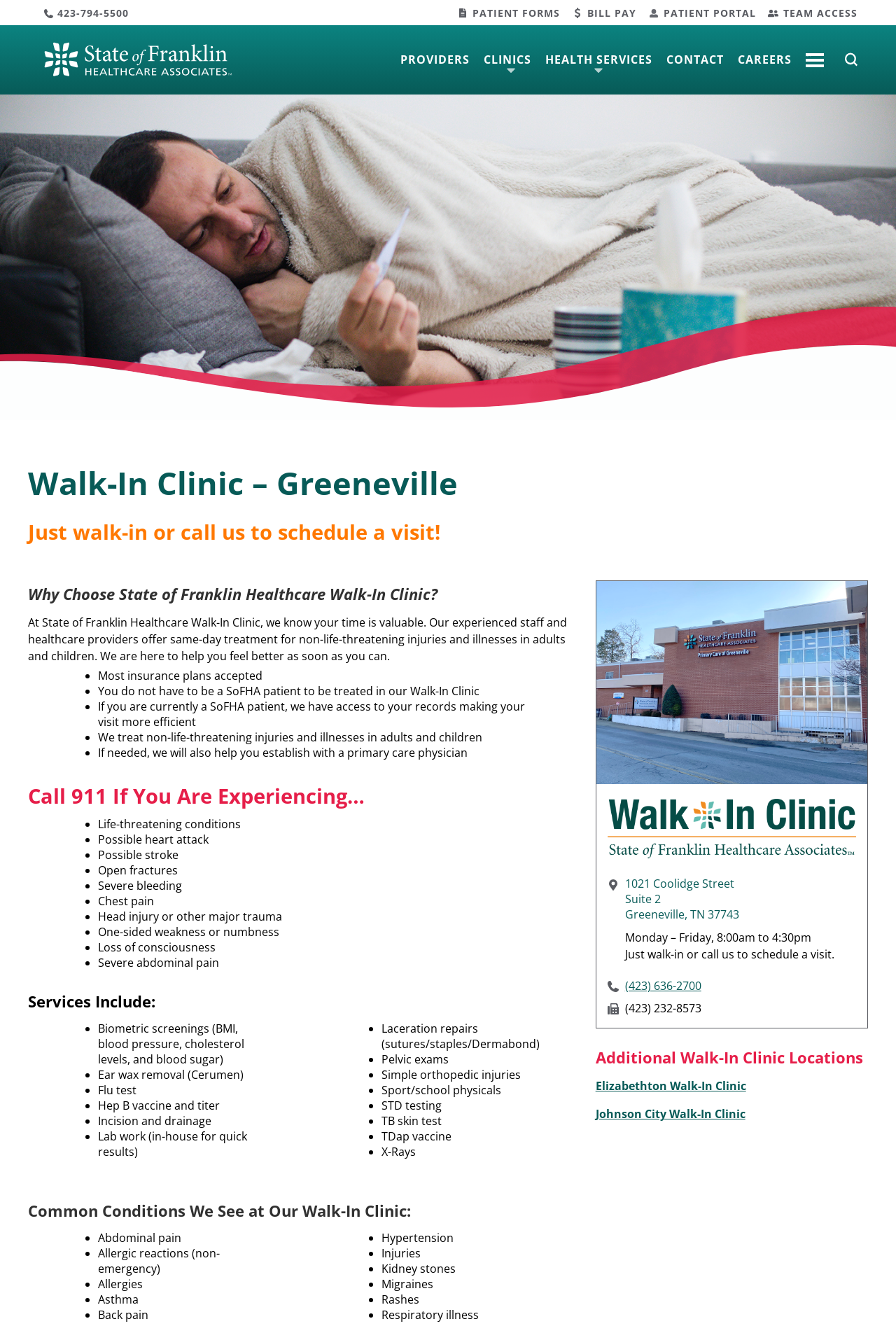Given the element description: "Elizabethton Walk-In Clinic", predict the bounding box coordinates of the UI element it refers to, using four float numbers between 0 and 1, i.e., [left, top, right, bottom].

[0.665, 0.813, 0.833, 0.825]